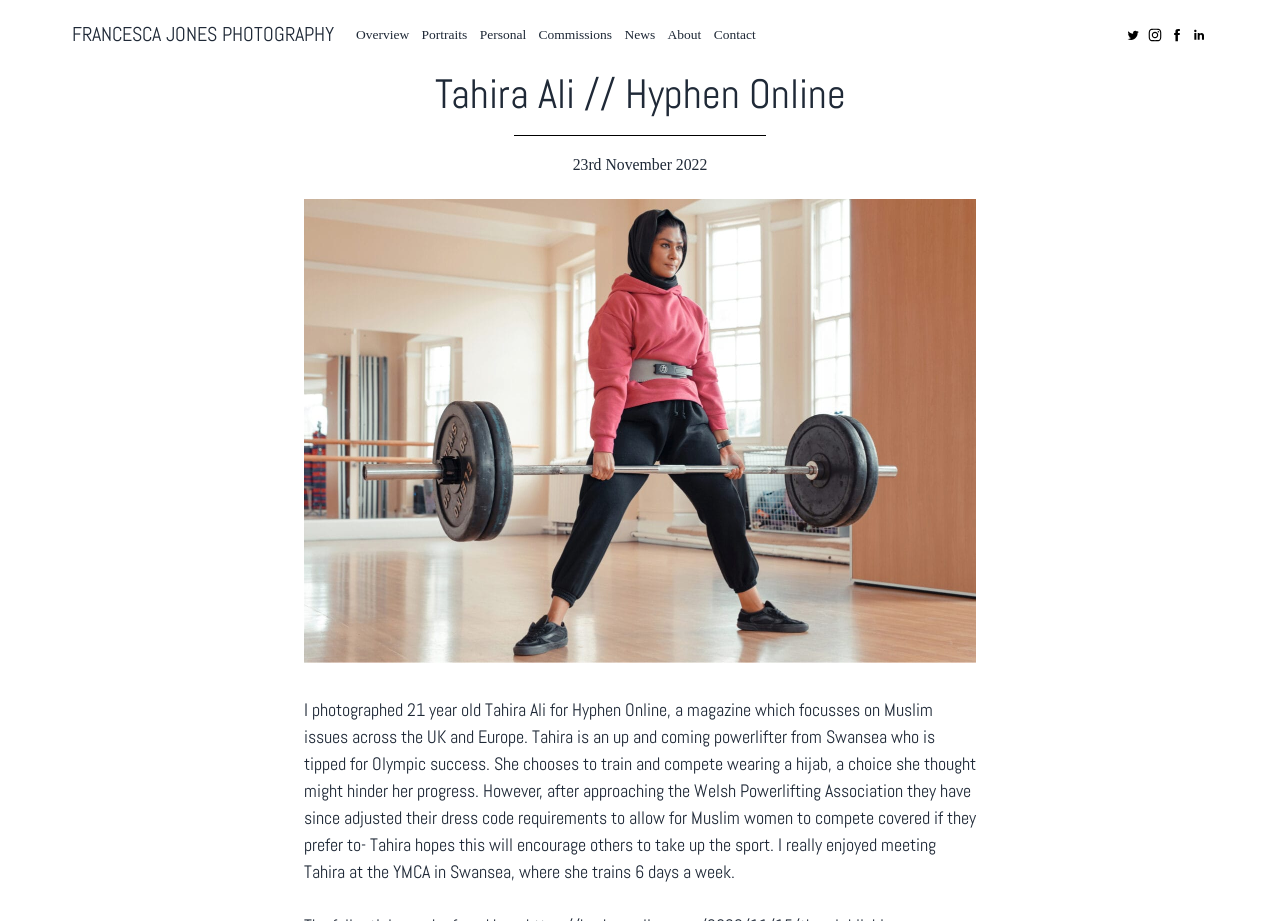Determine the bounding box coordinates of the section I need to click to execute the following instruction: "Read about Tahira Ali". Provide the coordinates as four float numbers between 0 and 1, i.e., [left, top, right, bottom].

[0.106, 0.078, 0.894, 0.127]